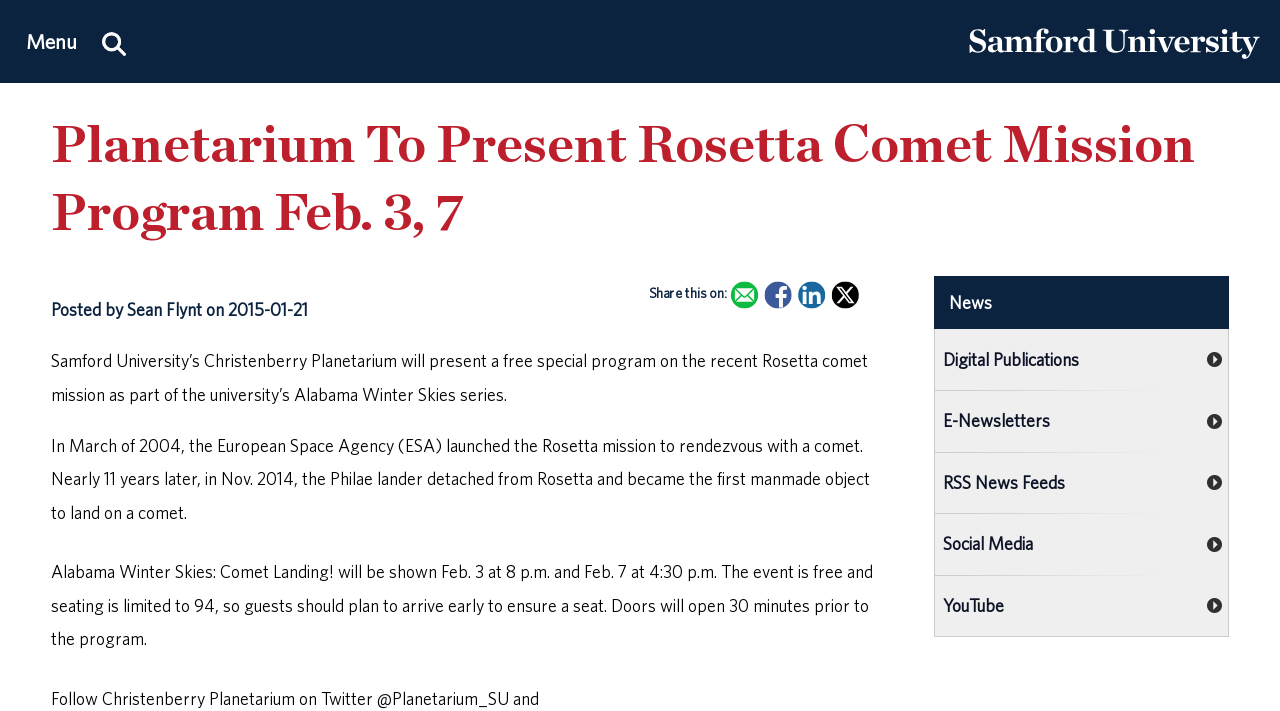Identify and provide the bounding box coordinates of the UI element described: "Digital Publications". The coordinates should be formatted as [left, top, right, bottom], with each number being a float between 0 and 1.

[0.731, 0.463, 0.959, 0.549]